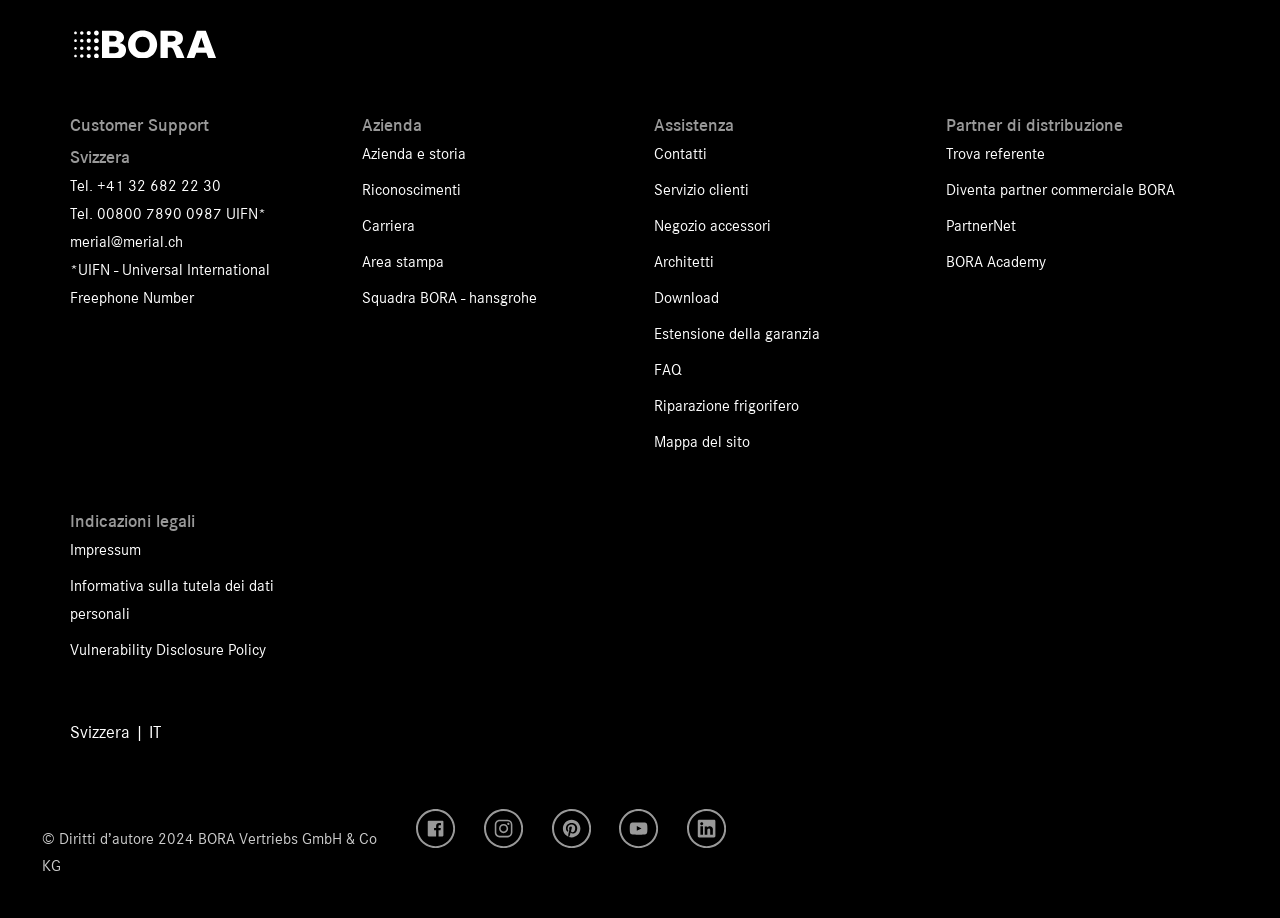Locate the bounding box coordinates of the area where you should click to accomplish the instruction: "Visit Azienda e storia".

[0.283, 0.16, 0.364, 0.177]